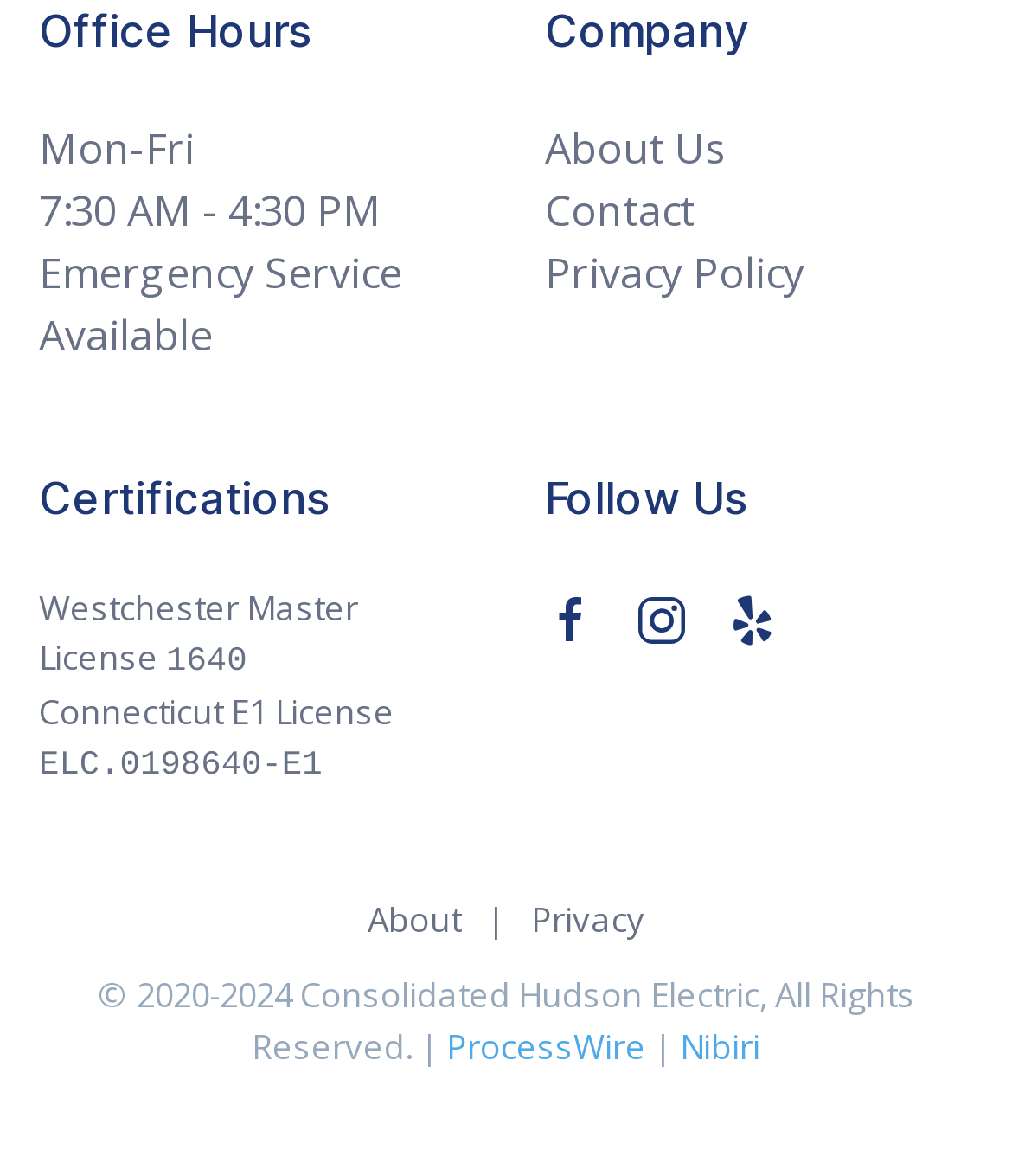Please give a concise answer to this question using a single word or phrase: 
What are the office hours?

Mon-Fri 7:30 AM - 4:30 PM